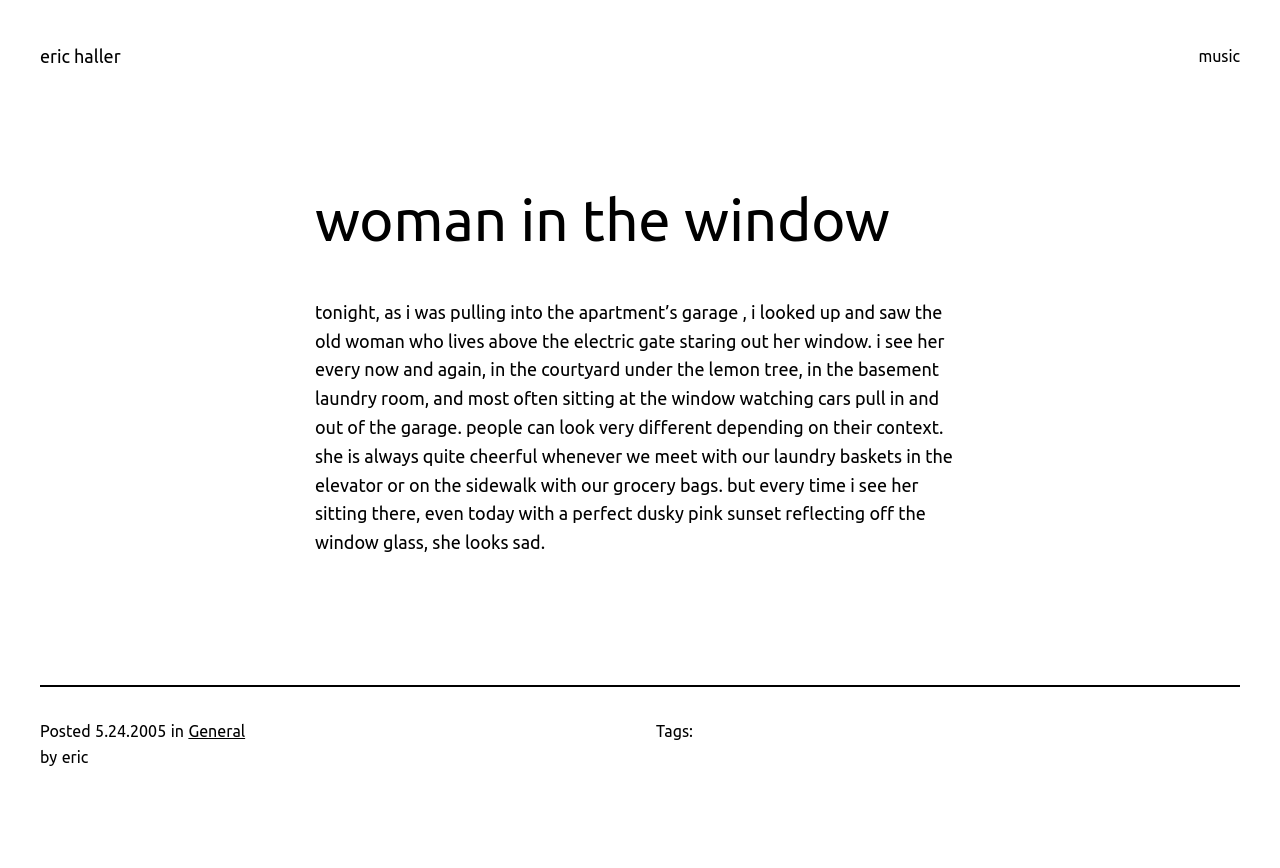Based on the provided description, "aria-label="Collapse sidebar ( [ )"", find the bounding box of the corresponding UI element in the screenshot.

None